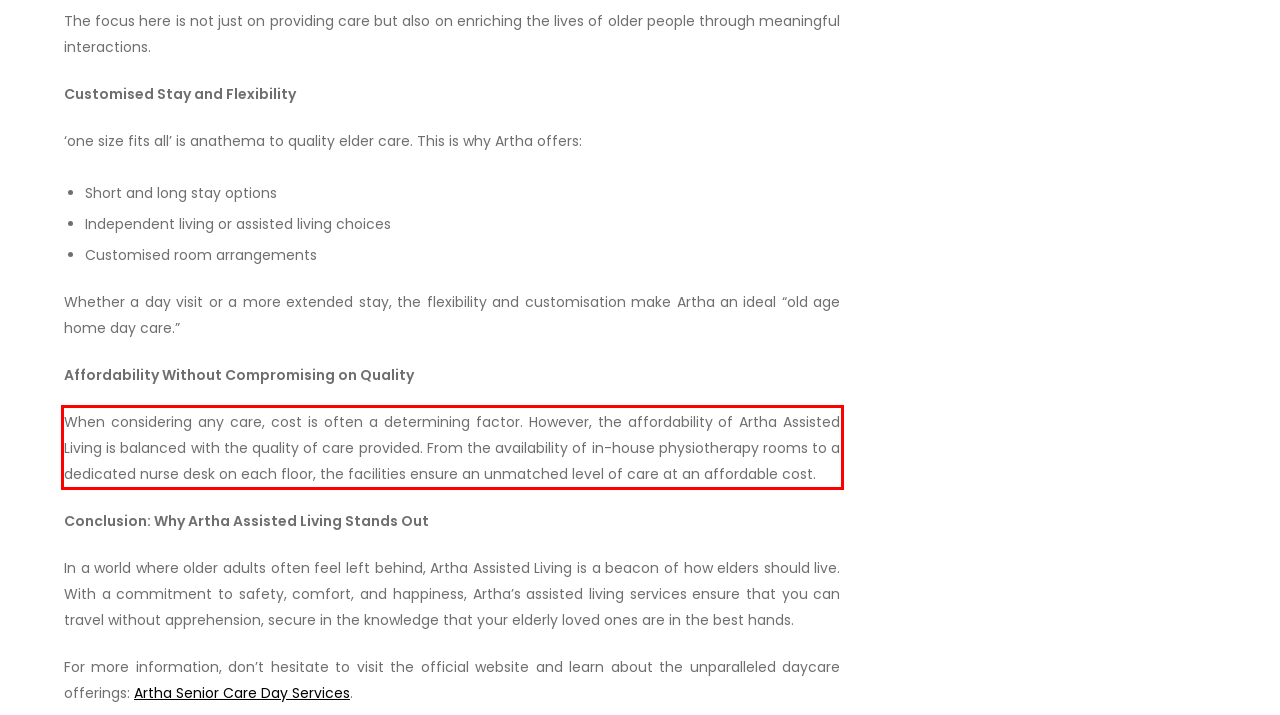Identify the text inside the red bounding box on the provided webpage screenshot by performing OCR.

When considering any care, cost is often a determining factor. However, the affordability of Artha Assisted Living is balanced with the quality of care provided. From the availability of in-house physiotherapy rooms to a dedicated nurse desk on each floor, the facilities ensure an unmatched level of care at an affordable cost.